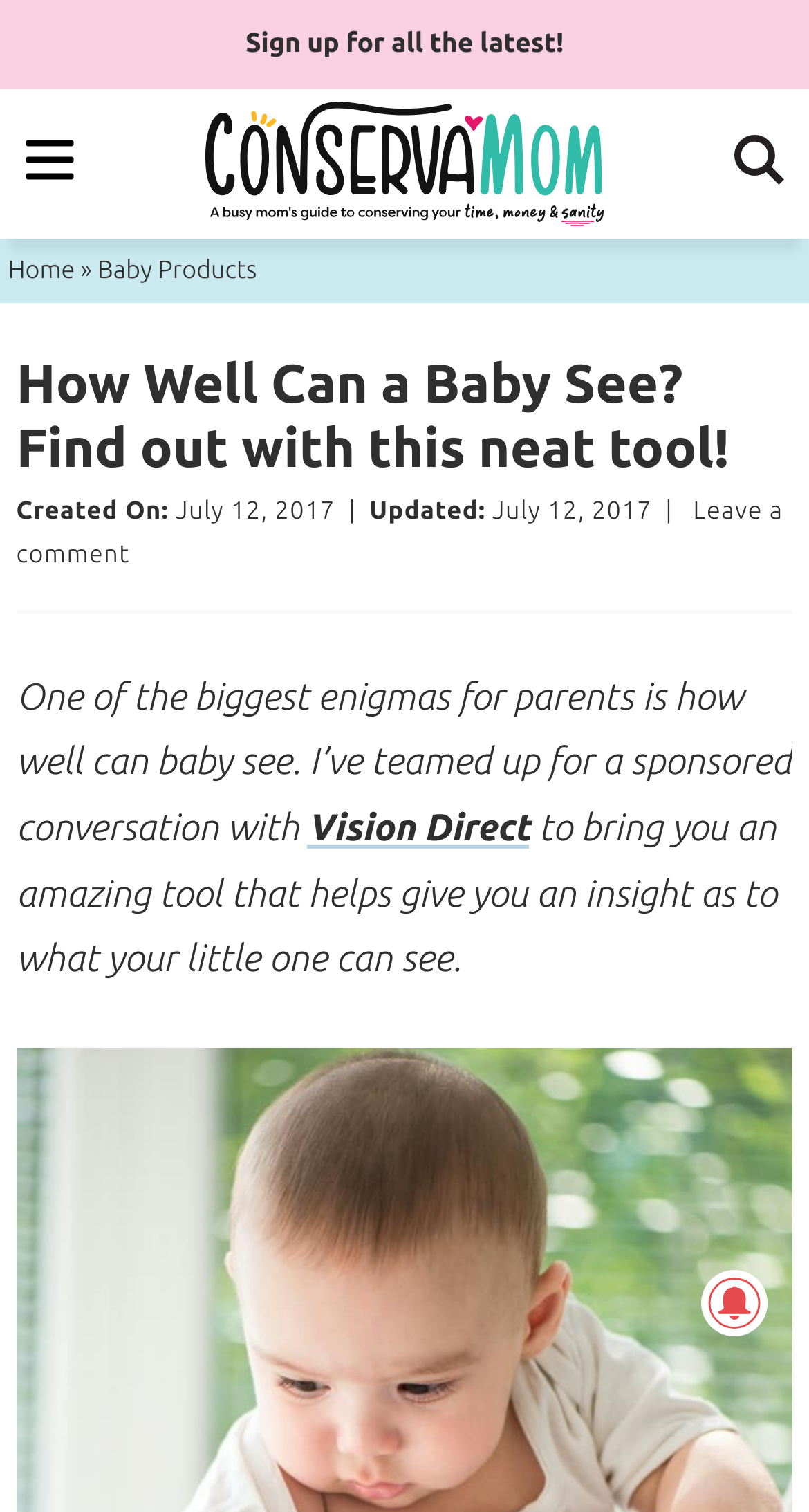Mark the bounding box of the element that matches the following description: "get access →".

None